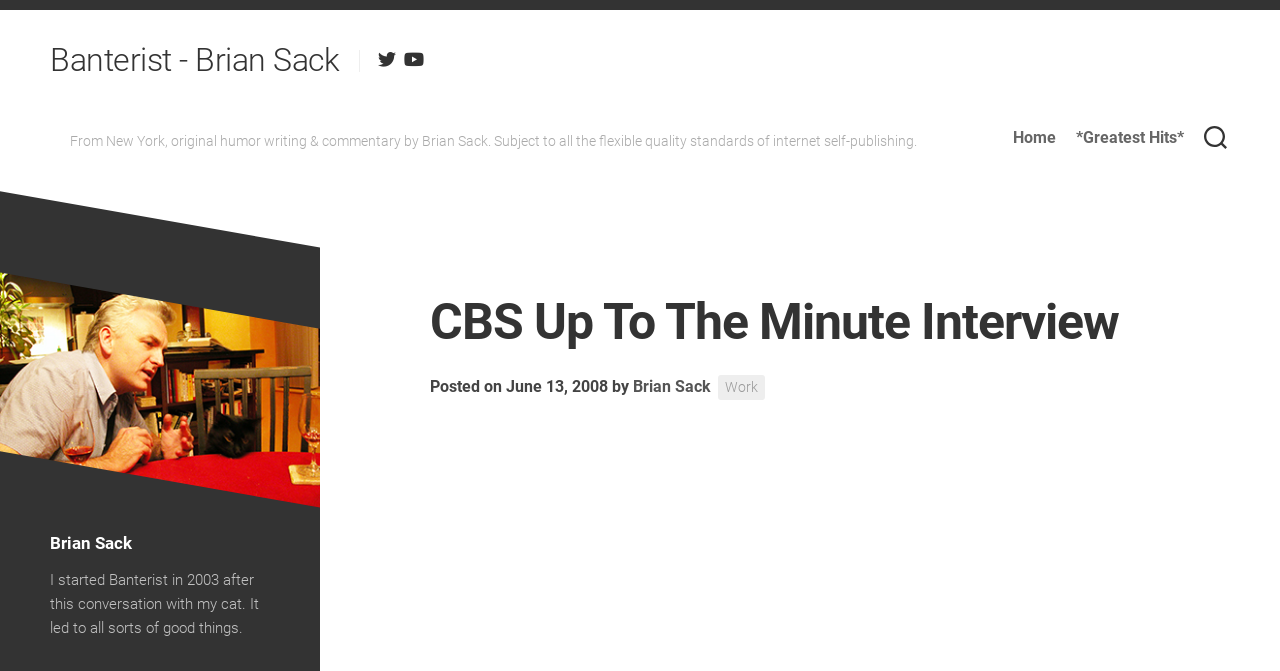Determine the bounding box coordinates for the area you should click to complete the following instruction: "read about the CBS Up To The Minute Interview".

[0.336, 0.432, 0.883, 0.529]